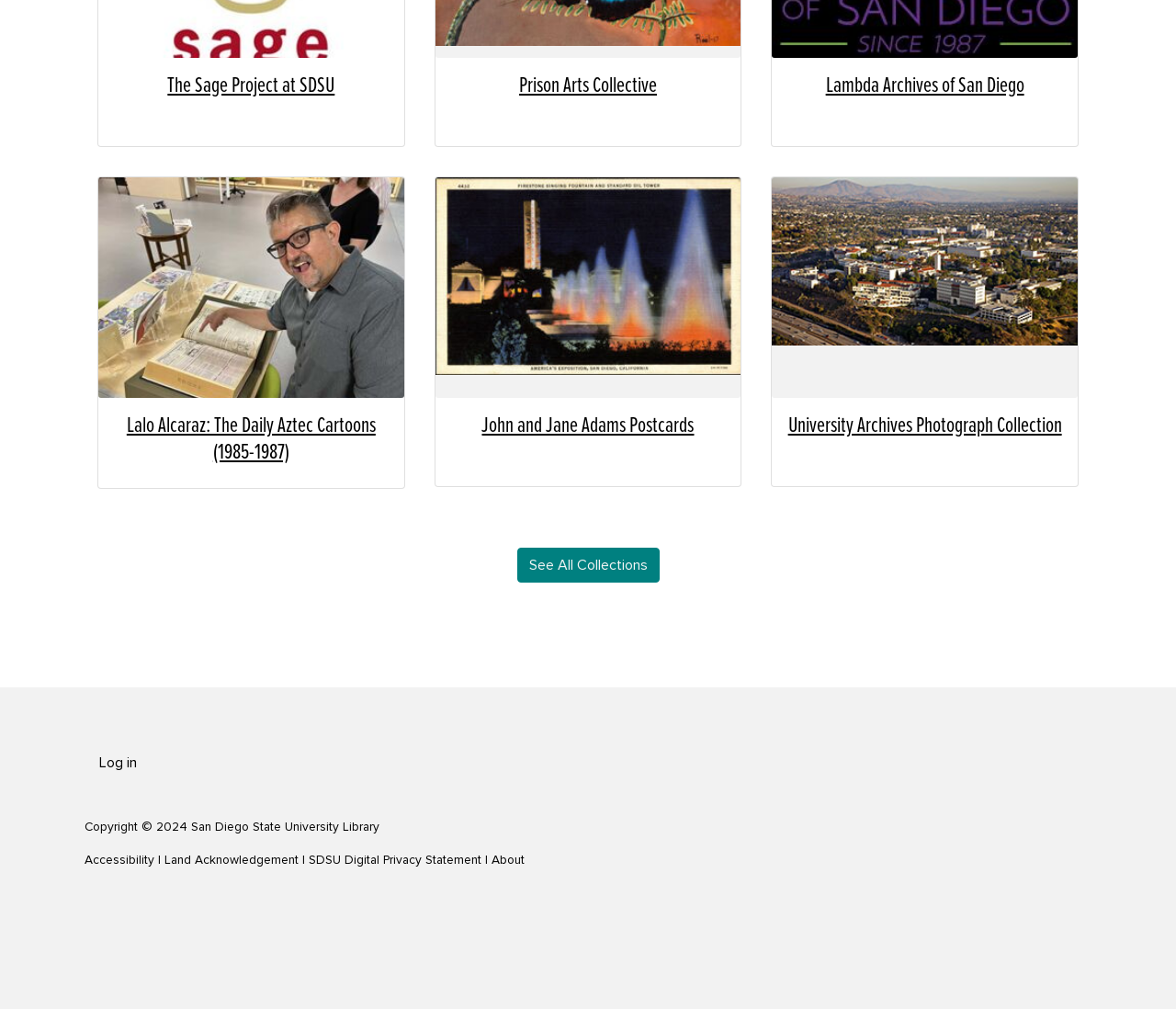What is the purpose of the John and Jane Adams Postcard Collection? Observe the screenshot and provide a one-word or short phrase answer.

Documenting history and communication